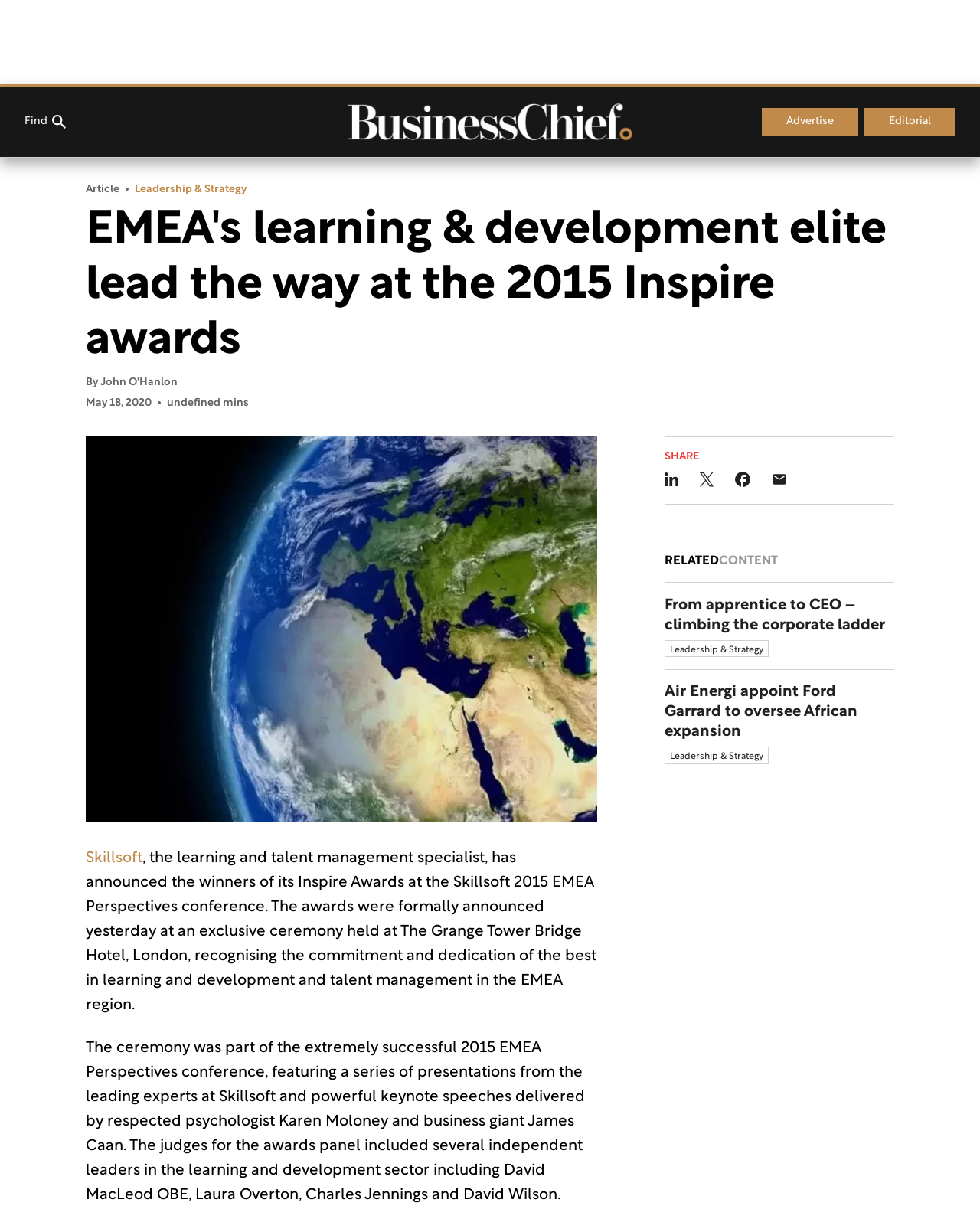Please locate the bounding box coordinates of the element that should be clicked to complete the given instruction: "Click the 'Find' button".

[0.025, 0.086, 0.067, 0.114]